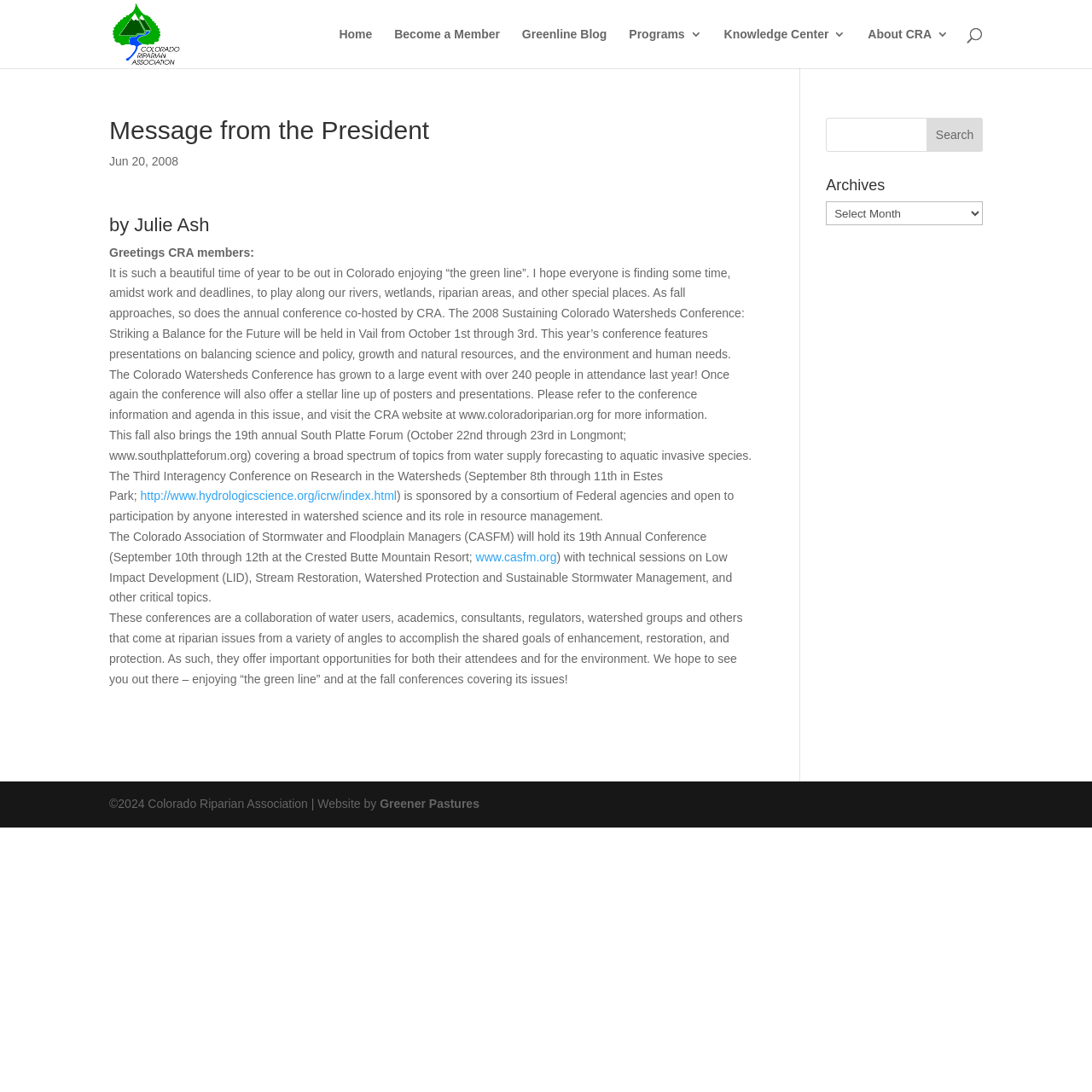Given the description "alt="Colorado Riparian Association"", determine the bounding box of the corresponding UI element.

[0.103, 0.024, 0.165, 0.036]